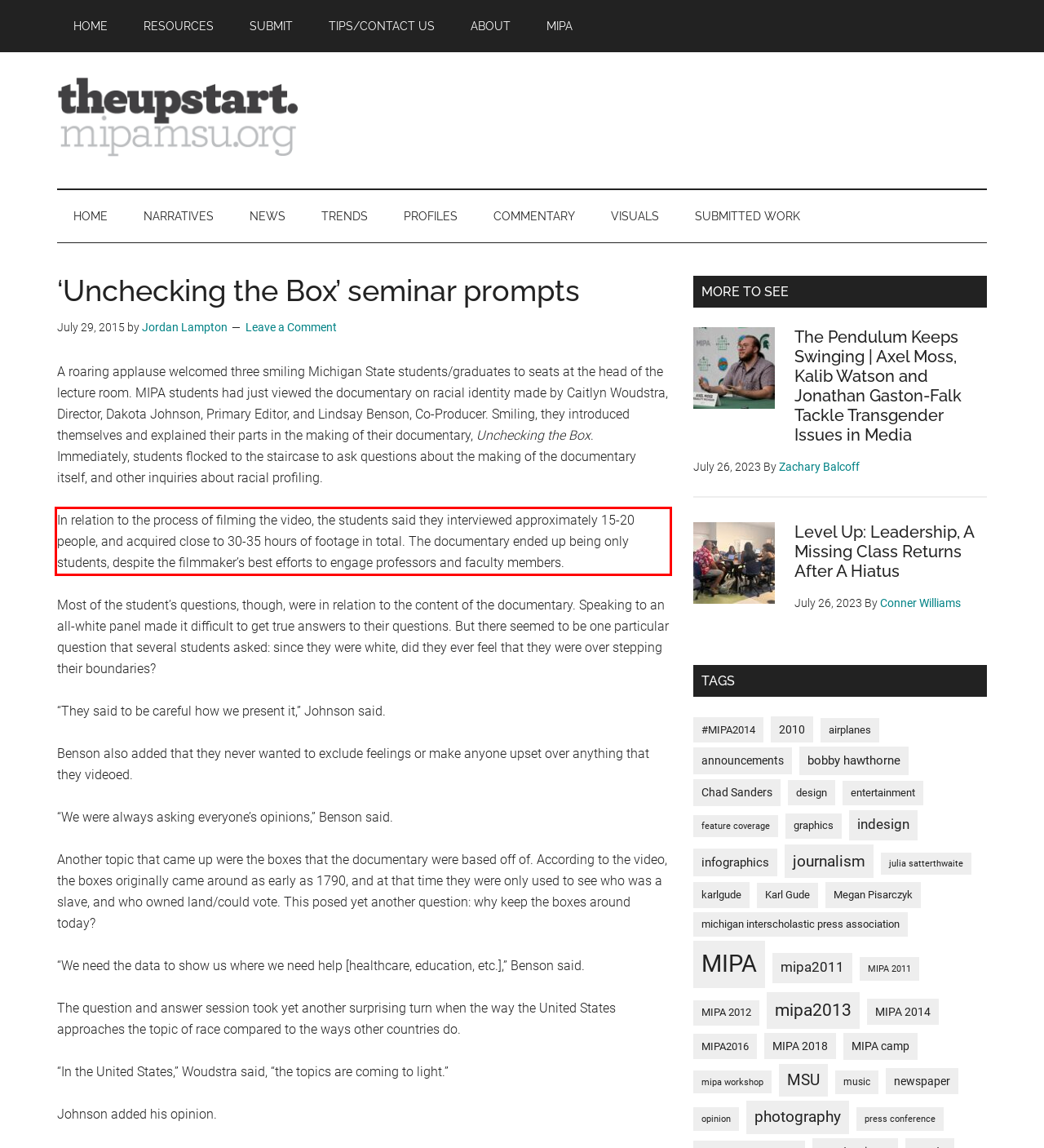Identify the red bounding box in the webpage screenshot and perform OCR to generate the text content enclosed.

In relation to the process of filming the video, the students said they interviewed approximately 15-20 people, and acquired close to 30-35 hours of footage in total. The documentary ended up being only students, despite the filmmaker’s best efforts to engage professors and faculty members.